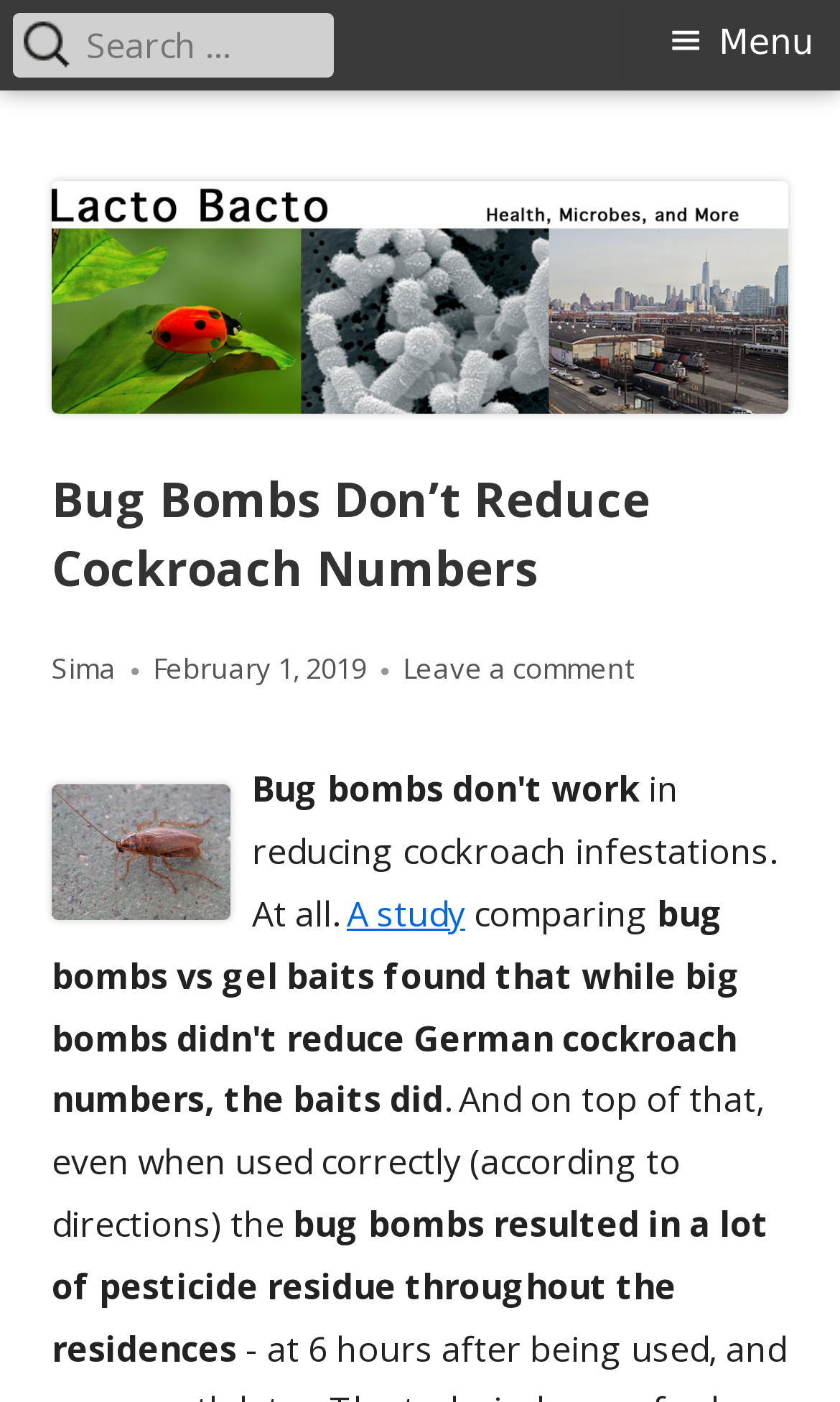Provide a short, one-word or phrase answer to the question below:
What is the purpose of the search box?

To search for content